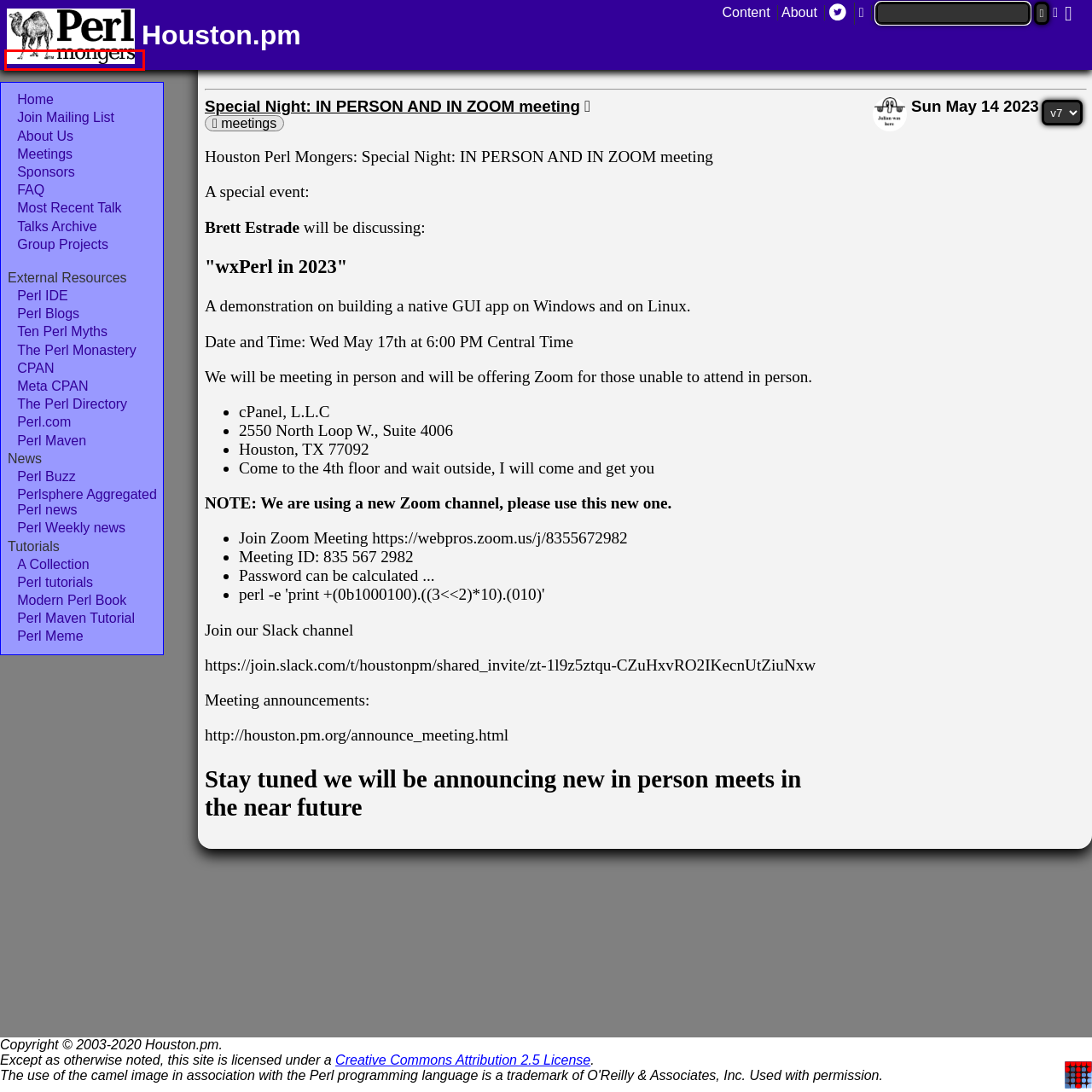A screenshot of a webpage is provided, featuring a red bounding box around a specific UI element. Identify the webpage description that most accurately reflects the new webpage after interacting with the selected element. Here are the candidates:
A. Perl Weekly: A Free, Weekly Email Newsletter for the Perl Programming language
B. Planet Perl
C. blogs.perl.org — blogging the onion
D. Perl Mongers
E. Perl Maven - for people who want to get the most out of programming in Perl
F. Perlbuzz
G. Welcome to perlmeme.org
H. Monthly Meetings

D